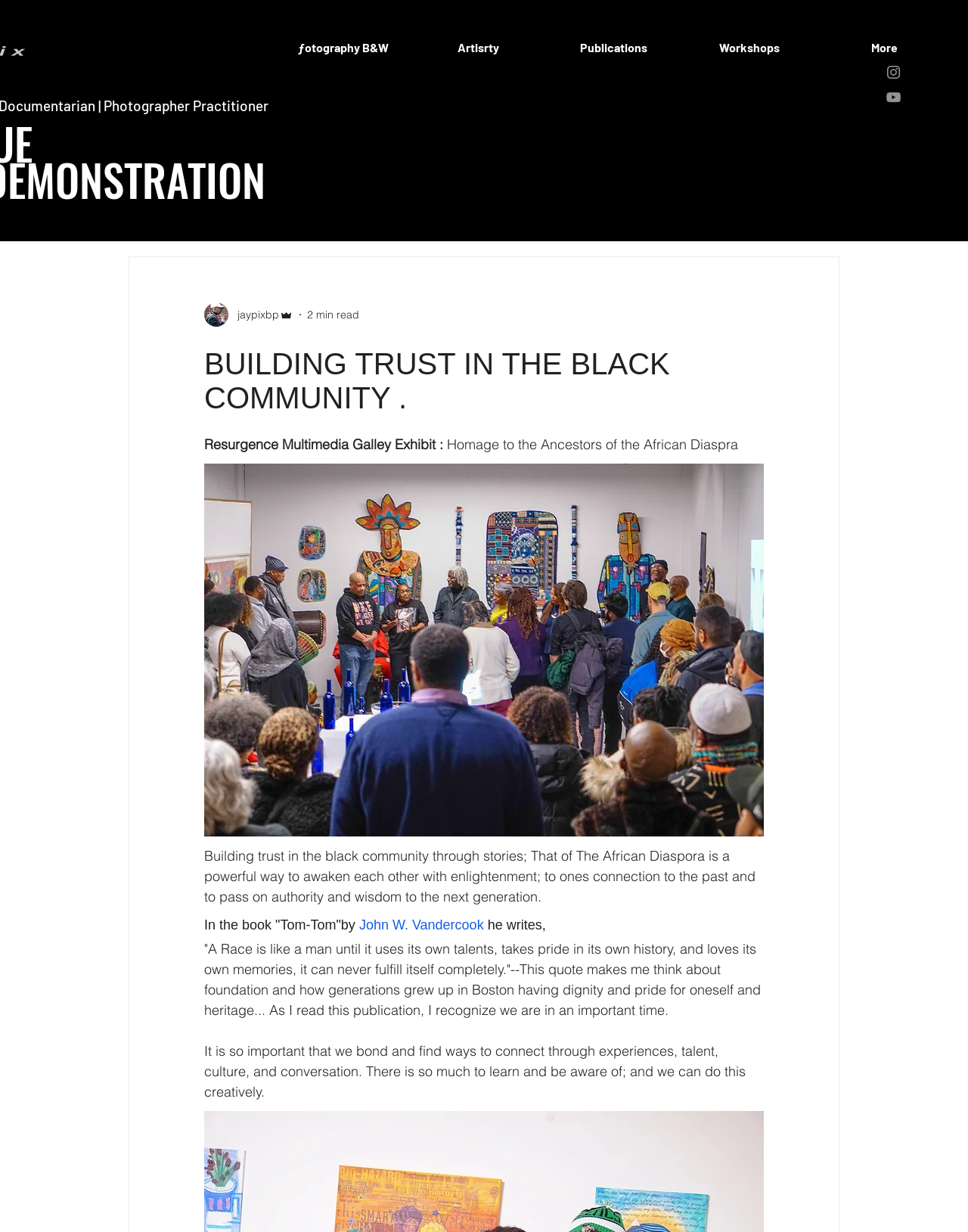What is the name of the exhibit?
Refer to the image and provide a detailed answer to the question.

I found the answer by looking at the heading element that contains the text 'Resurgence Multimedia Galley Exhibit :' which is a part of the main content of the webpage.